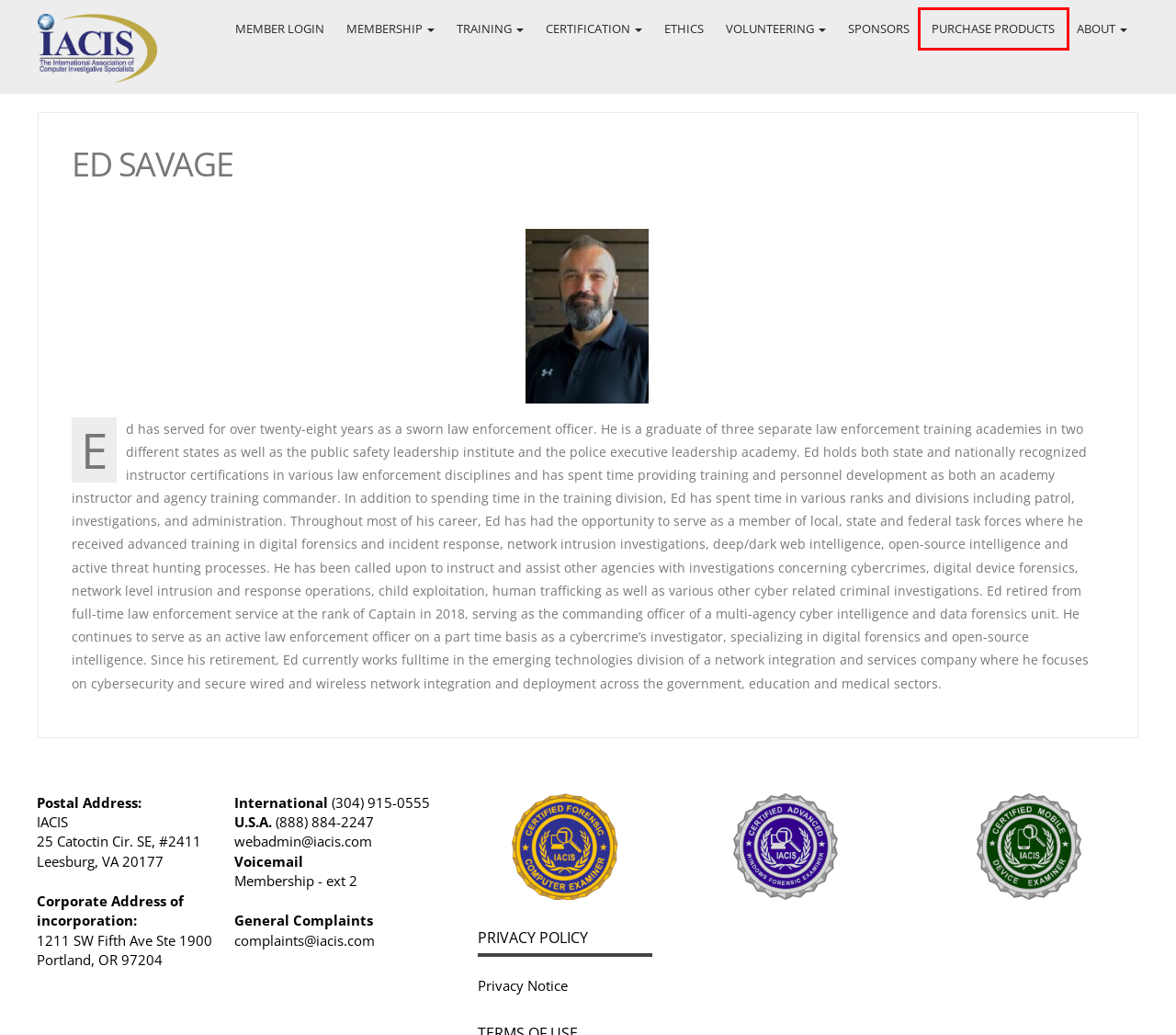Consider the screenshot of a webpage with a red bounding box around an element. Select the webpage description that best corresponds to the new page after clicking the element inside the red bounding box. Here are the candidates:
A. Membership - IACIS
B. IACIS - Ethics
C. IACIS - Training
D. IACIS - About IACIS
E. Redirecting
F. IACIS - 2024 IACIS SPONSORS
G. IACIS - Home
H. IACIS - Volunteering

A